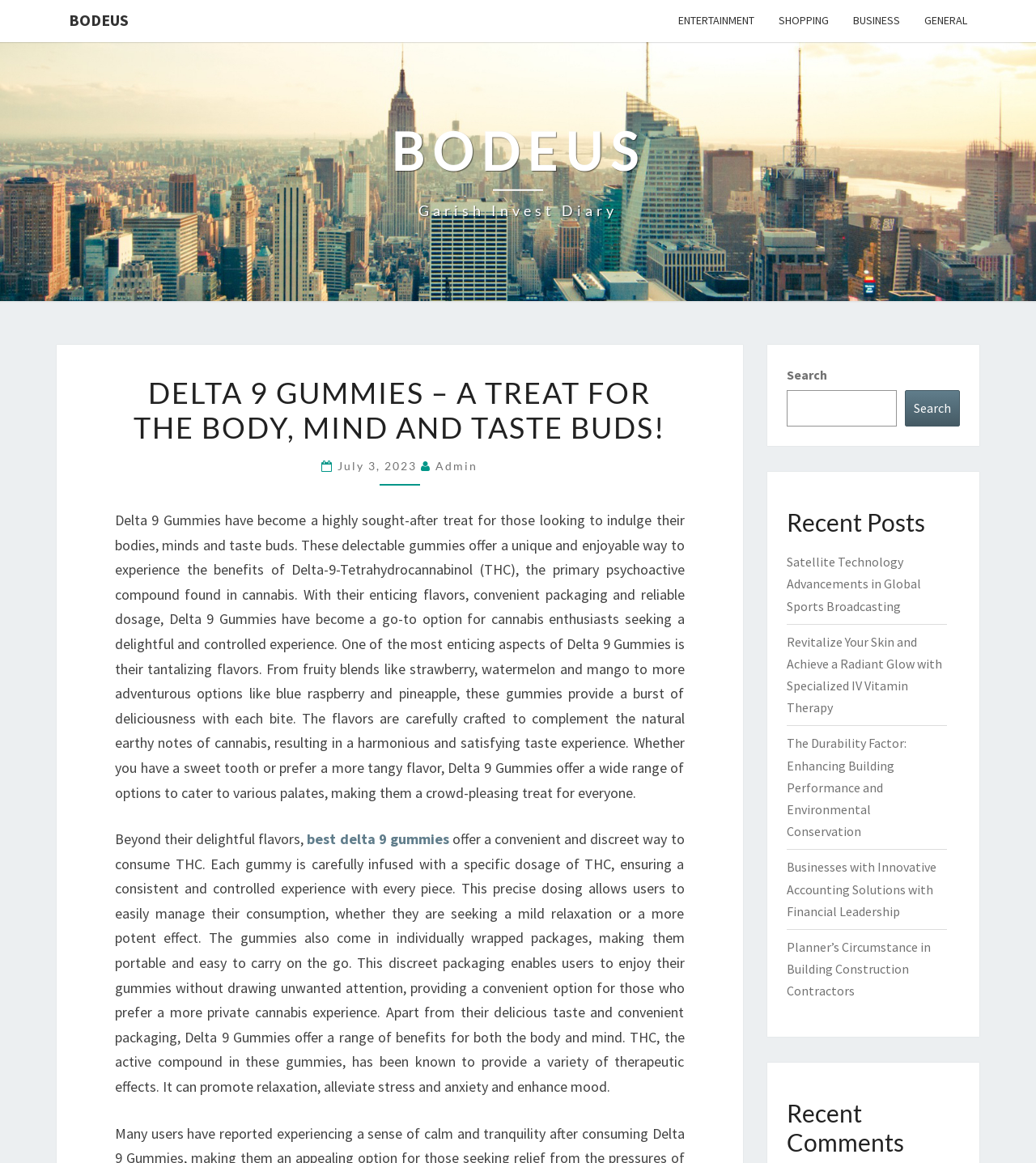Provide a brief response in the form of a single word or phrase:
What is the main topic of the webpage?

Delta 9 Gummies